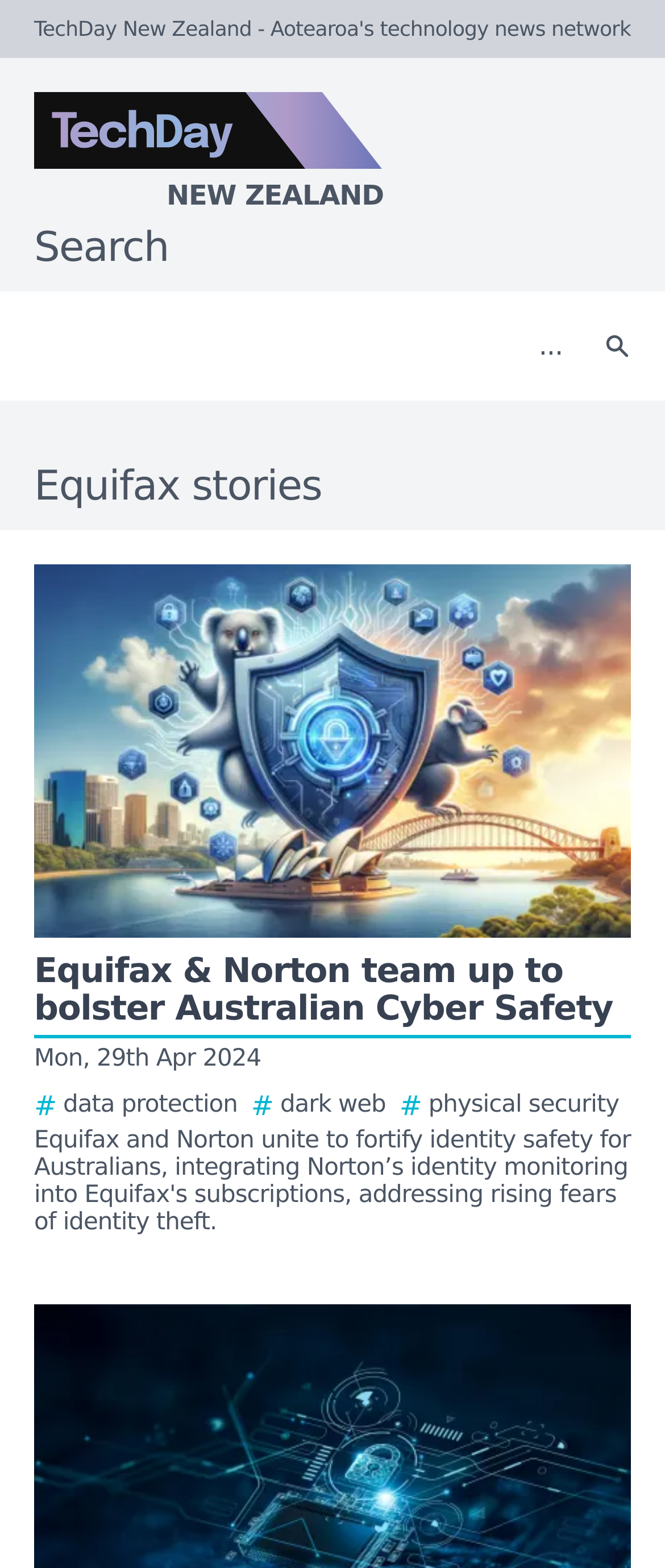Elaborate on the information and visuals displayed on the webpage.

The webpage is a list of Equifax stories on TechDay New Zealand. At the top left corner, there is a logo of TechDay New Zealand, accompanied by a link to the website. Below the logo, there is a search bar with a text box and a search button on the right side. The search button has a small icon.

The main content of the webpage is a list of news articles, with the first article displayed prominently. The article's title is "Equifax and Norton unite to fortify identity safety for Australians", and it has a brief summary that mentions data protection, dark web, and physical security. The article is accompanied by a story image that takes up a significant portion of the page.

There is a clear hierarchy of elements on the page, with the logo and search bar at the top, followed by the main article title and summary, and then the story image. The overall layout is organized, making it easy to navigate and read the content.